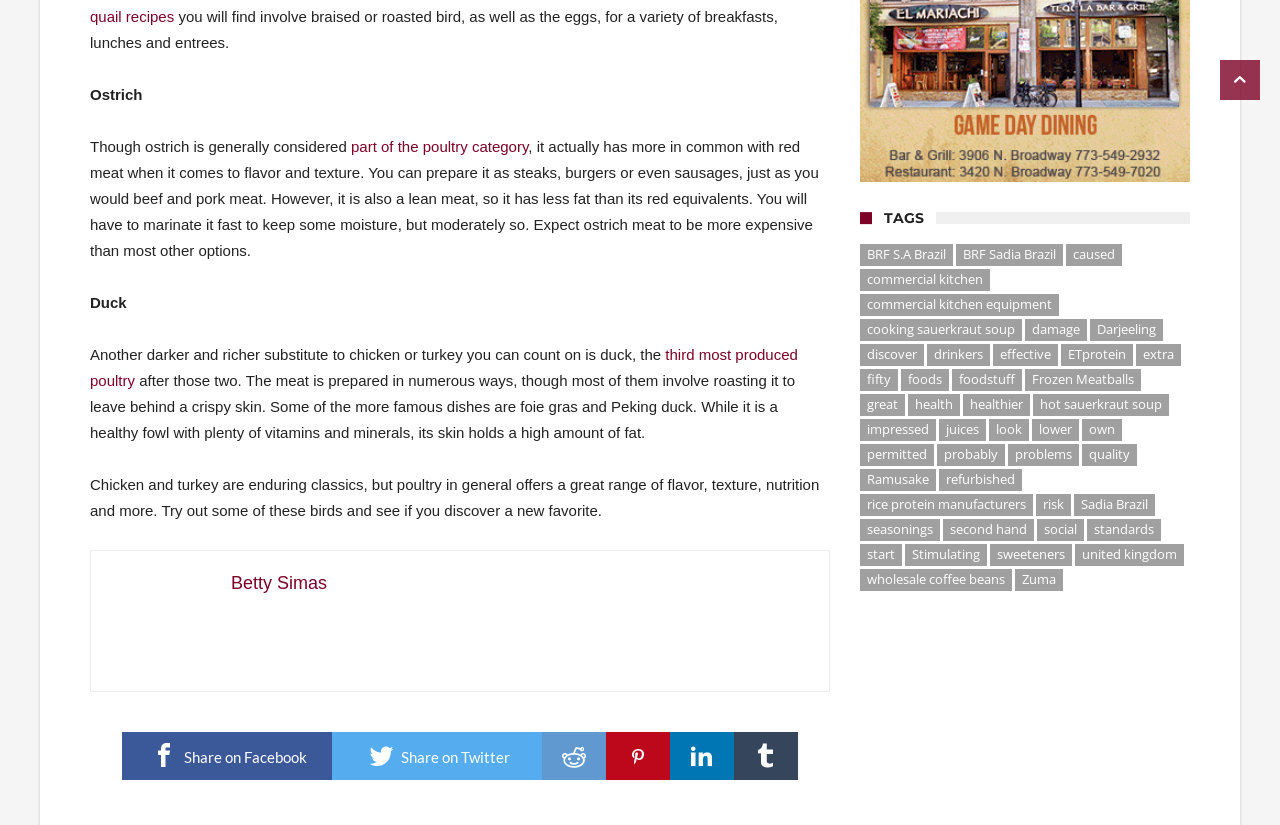What is the purpose of marinating ostrich meat?
Could you answer the question in a detailed manner, providing as much information as possible?

According to the webpage, ostrich meat is a lean meat and needs to be marinated to keep some moisture, but moderately so.